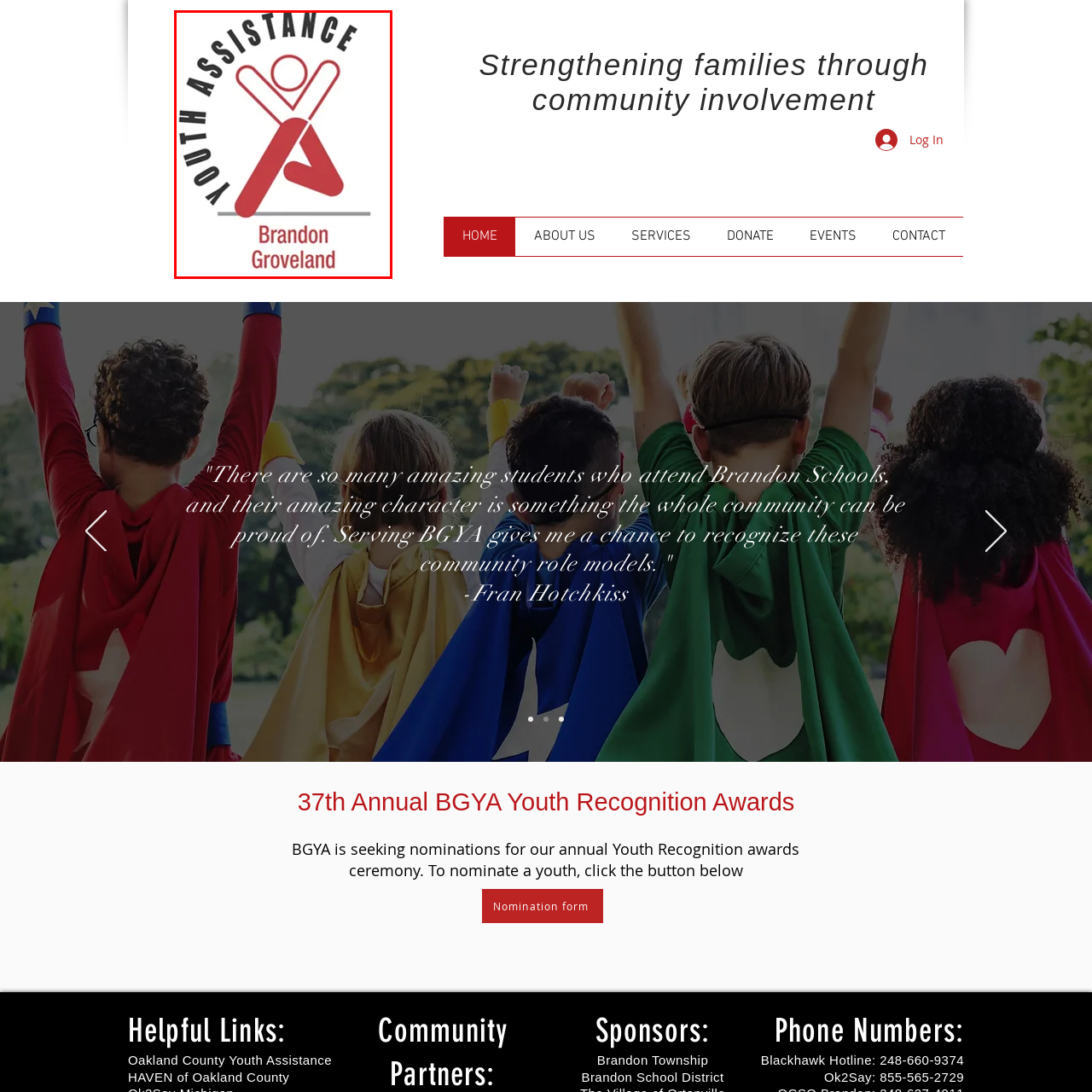Thoroughly describe the contents of the image enclosed in the red rectangle.

The image features the logo of Brandon Groveland Youth Assistance, prominently displaying the phrase "YOUTH ASSISTANCE" in bold black letters arched above a stylized figure. This figure is depicted in red, with arms raised and positioned to suggest a sense of empowerment and community engagement. Below the figure, in a simpler and more straightforward font, the words "Brandon Groveland" are featured in red, emphasizing the local connection of this youth support initiative. The logo's design conveys a mission focused on supporting and uplifting young individuals within the Brandon Groveland community.